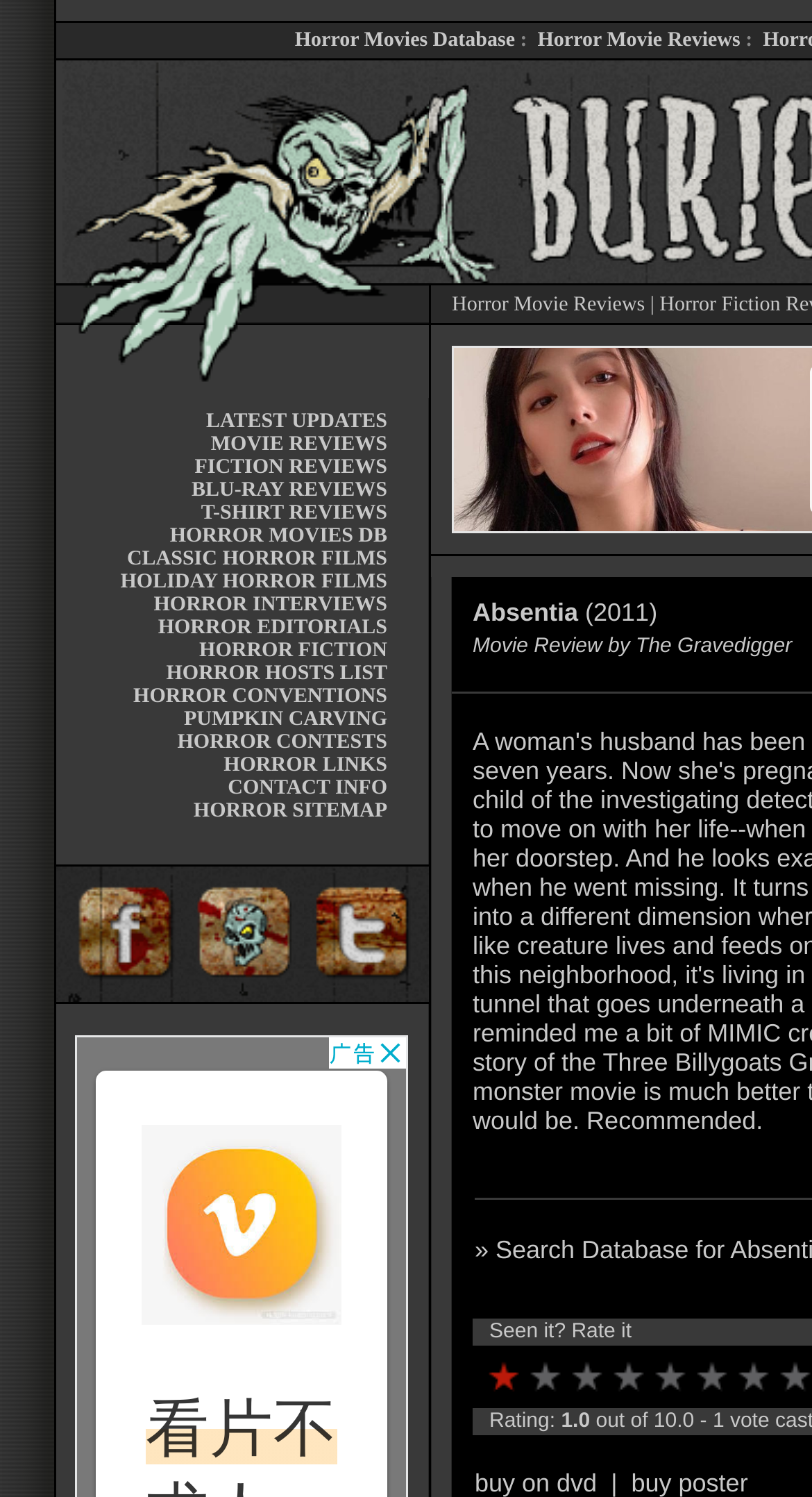Find and provide the bounding box coordinates for the UI element described here: "5". The coordinates should be given as four float numbers between 0 and 1: [left, top, right, bottom].

[0.8, 0.906, 0.851, 0.934]